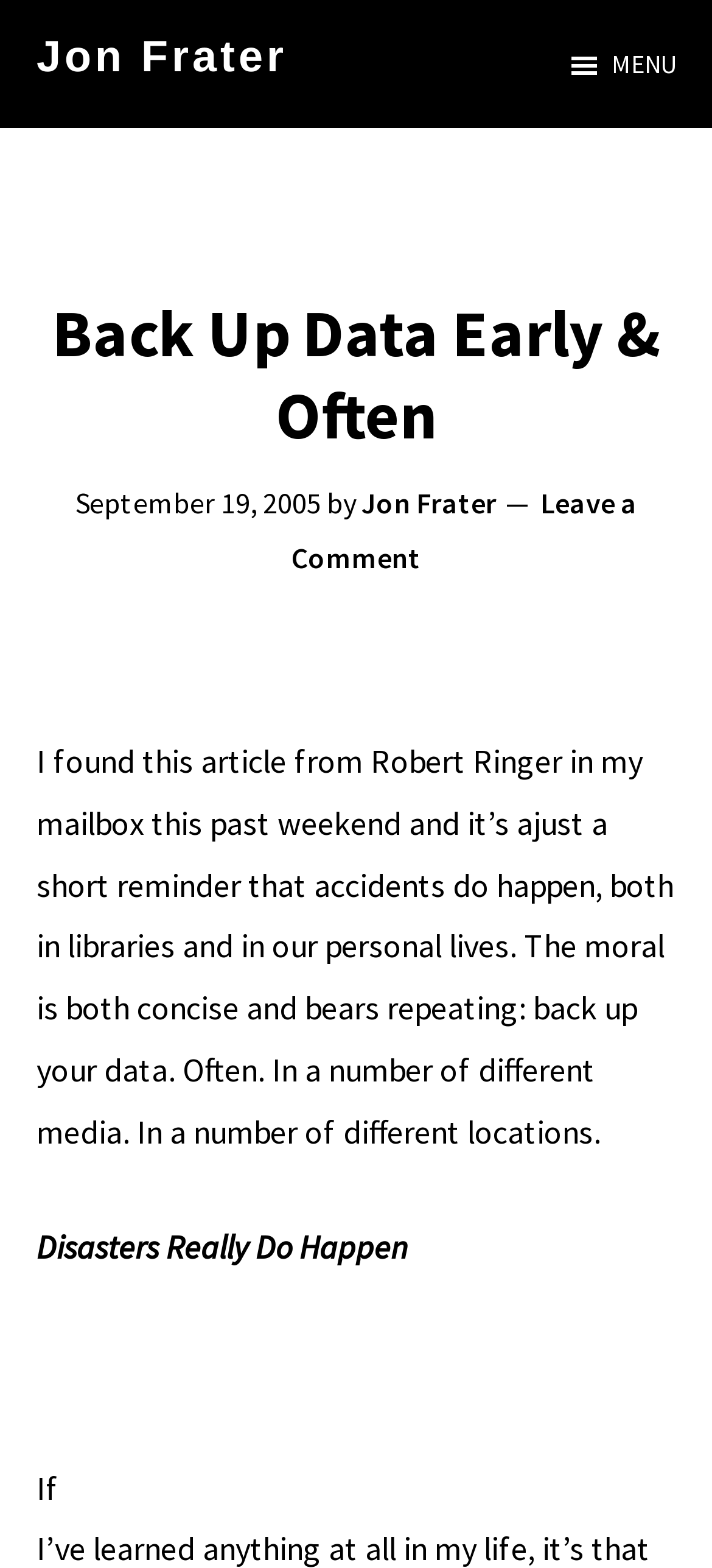Please provide a comprehensive answer to the question based on the screenshot: What is the topic of the article?

I determined the topic of the article by reading the static text elements inside the header section and the main content area. The text mentions backing up data, accidents, and disasters, suggesting that the article is about the importance of backing up data.